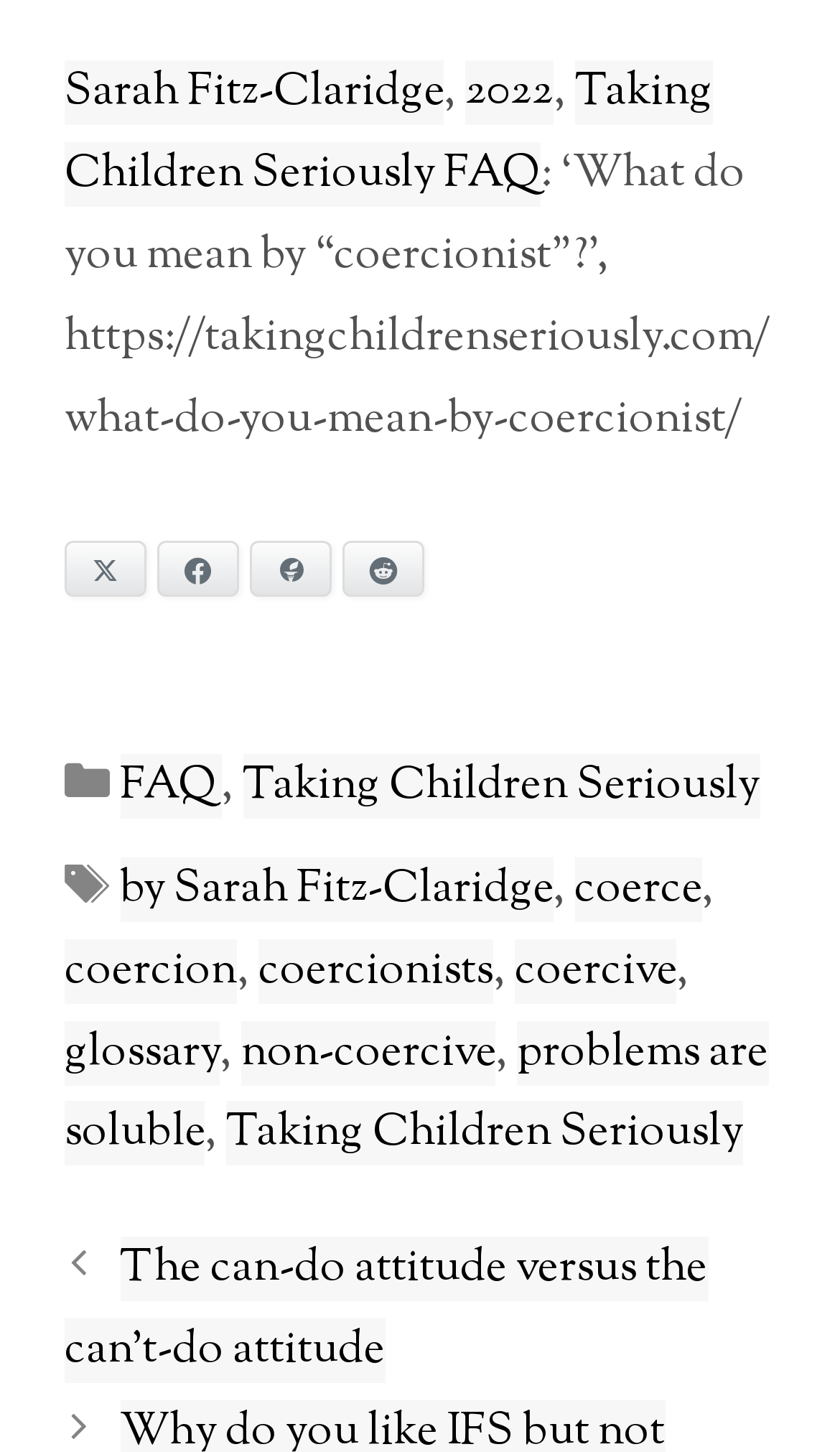What are the categories available?
Please answer using one word or phrase, based on the screenshot.

FAQ, Taking Children Seriously